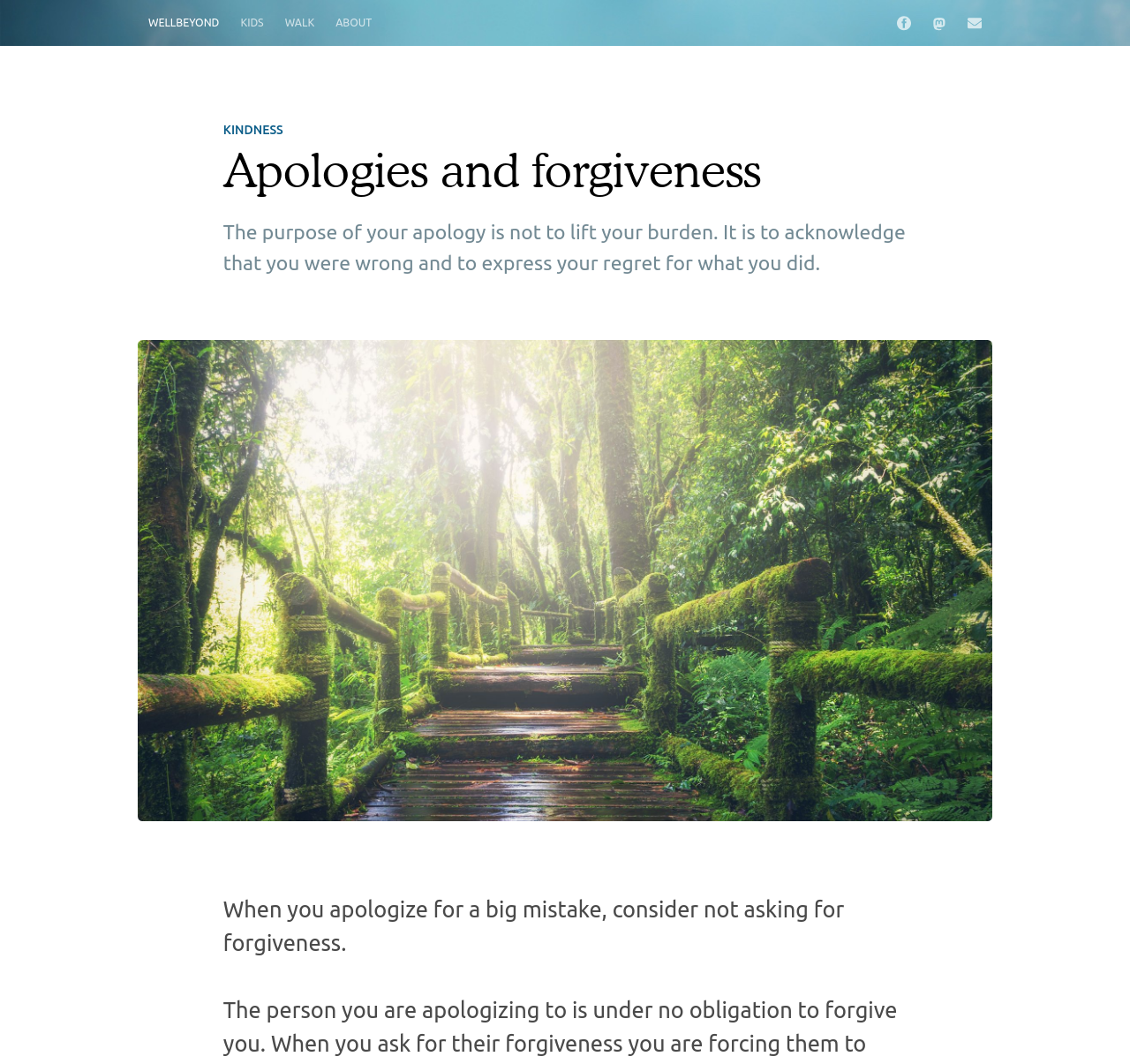Identify the bounding box for the described UI element. Provide the coordinates in (top-left x, top-left y, bottom-right x, bottom-right y) format with values ranging from 0 to 1: Photos

None